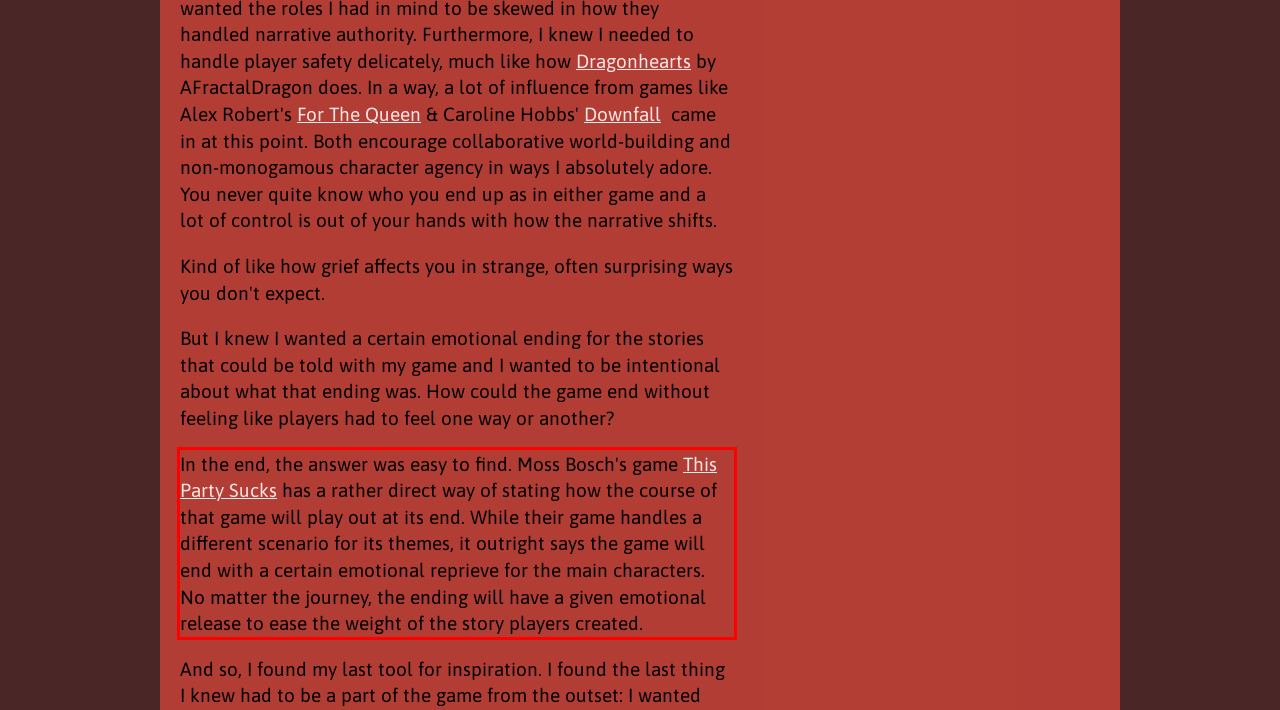In the given screenshot, locate the red bounding box and extract the text content from within it.

In the end, the answer was easy to find. Moss Bosch's game This Party Sucks has a rather direct way of stating how the course of that game will play out at its end. While their game handles a different scenario for its themes, it outright says the game will end with a certain emotional reprieve for the main characters. No matter the journey, the ending will have a given emotional release to ease the weight of the story players created.